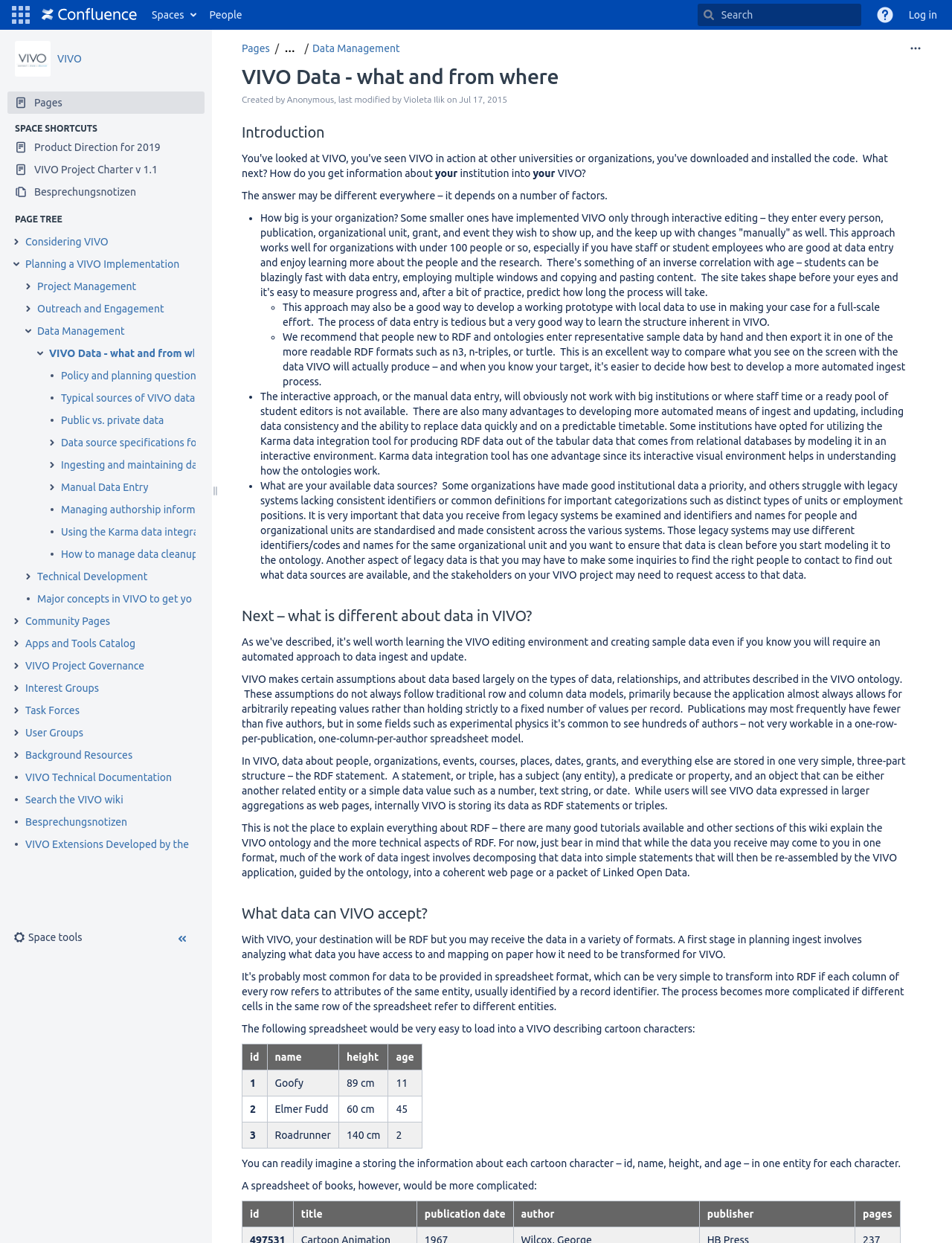What is the name of the current space?
Please provide a comprehensive and detailed answer to the question.

The name of the current space can be found in the sidebar section, where it is written as 'VIVO' in a link format.